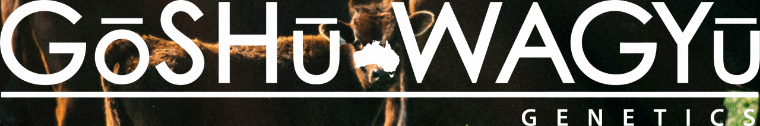Explain in detail what you see in the image.

The image showcases the logo of "Goshu Wagyu Genetics," prominently featuring the brand name in a stylized typography. The letters are artistically arranged, with "Goshu" appearing above "Wagyu," and the word "Genetics" positioned below. The design incorporates graphic elements, such as a depiction of Australia, subtly integrated within the name. Background elements hint at the agricultural nature of the brand, suggesting a connection to Wagyu cattle breeding. The overall aesthetic conveys a sense of elegance and authenticity, aligning with the premium quality associated with Wagyu genetics.